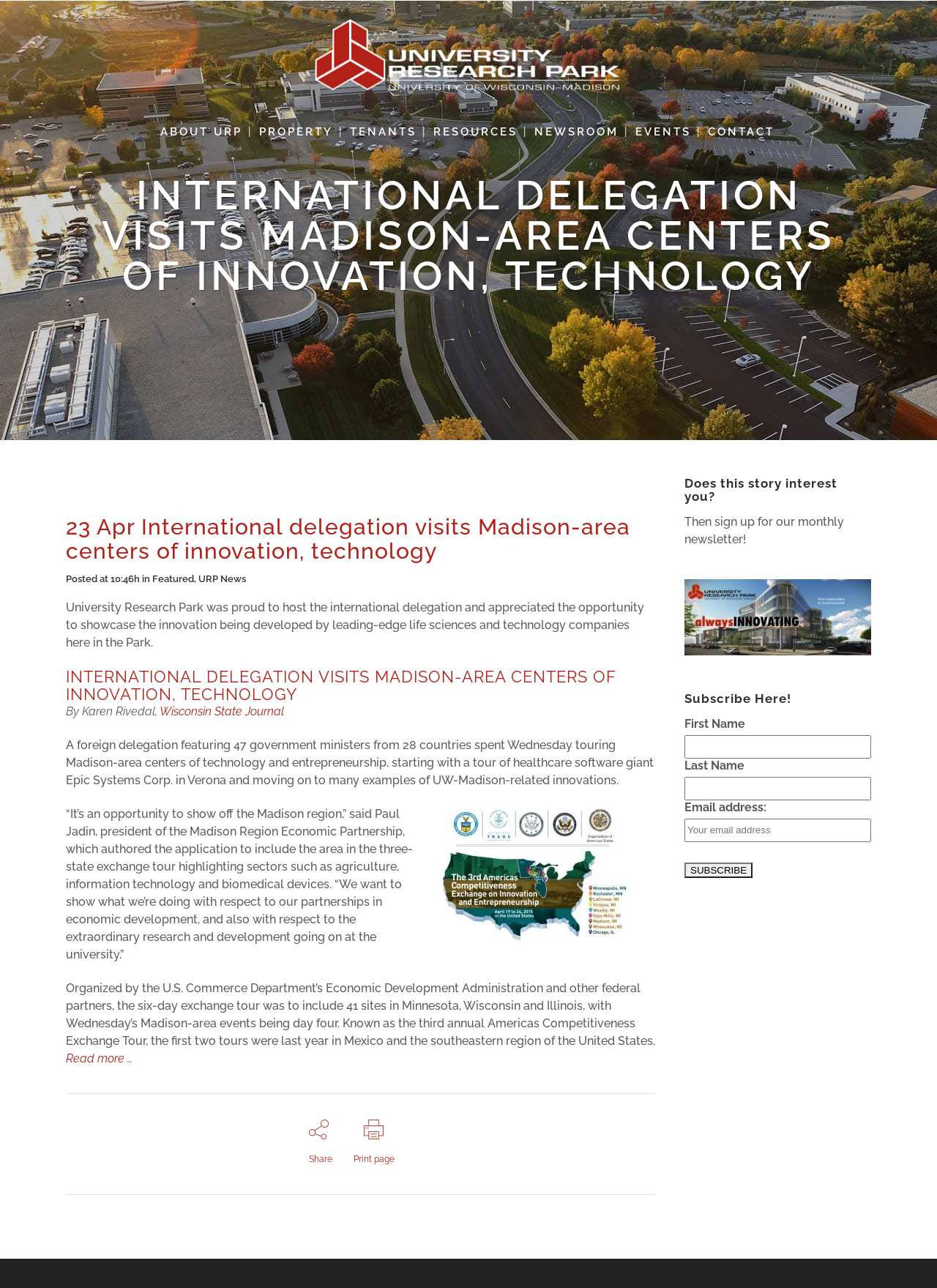What is the event mentioned in the article?
Look at the image and provide a short answer using one word or a phrase.

Americas Competitiveness Exchange Tour